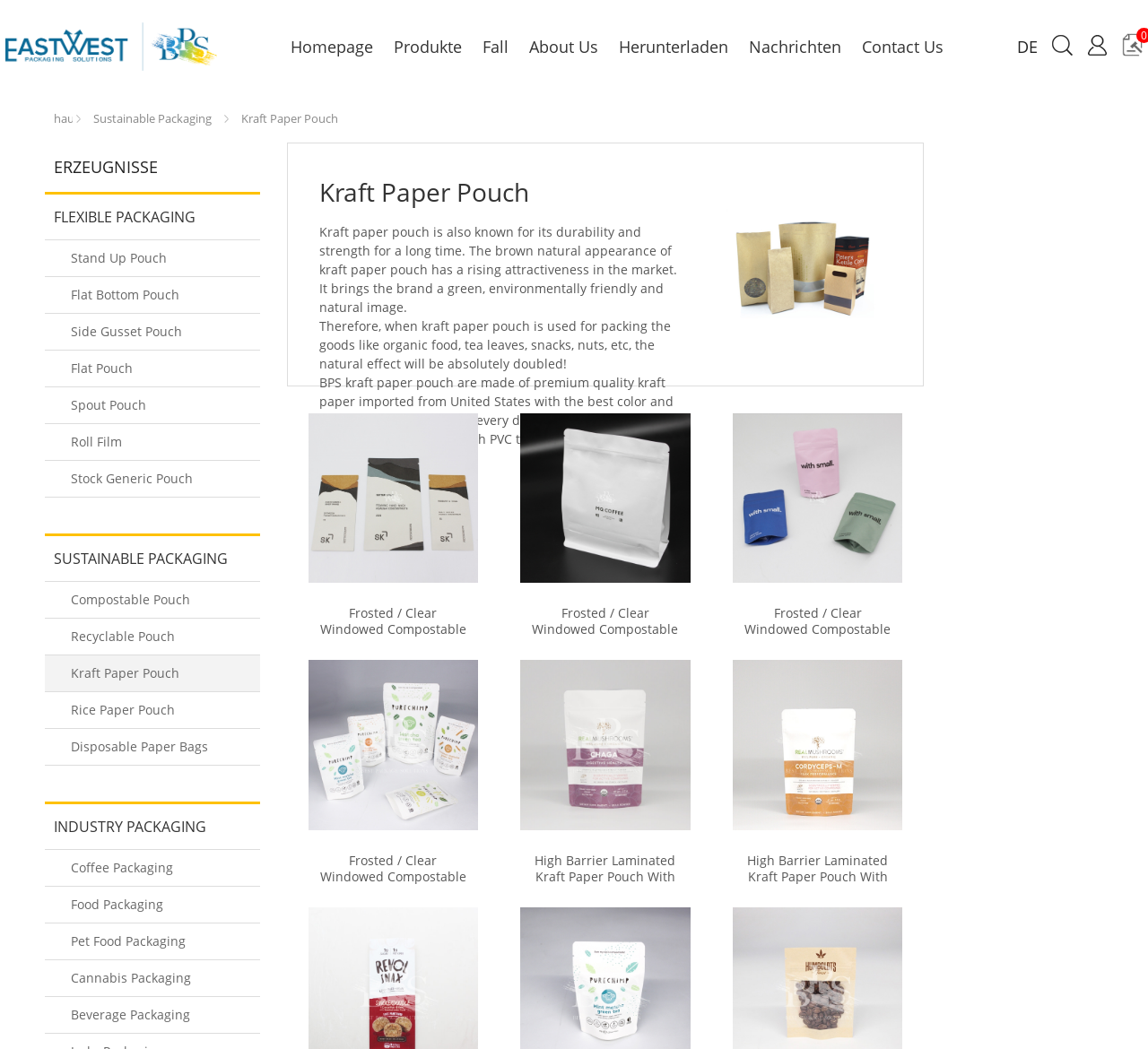Craft a detailed narrative of the webpage's structure and content.

The webpage is about East West Packaging, a company that provides packaging solutions. At the top, there is a logo and a navigation menu with links to different sections of the website, including "Homepage", "Produkte", "Fall", "About Us", "Herunterladen", "Nachrichten", and "Contact Us". 

Below the navigation menu, there is a section with a heading "FLEXIBLE PACKAGING" that lists various types of packaging, including "Stand Up Pouch", "Flat Bottom Pouch", "Side Gusset Pouch", "Flat Pouch", "Spout Pouch", "Roll Film", and "Stock Generic Pouch". 

To the right of this section, there is a section with a heading "SUSTAINABLE PACKAGING" that lists different sustainable packaging options, including "Compostable Pouch", "Recyclable Pouch", "Kraft Paper Pouch", "Rice Paper Pouch", and "Disposable Paper Bags". 

Further down, there is a section with a heading "INDUSTRY PACKAGING" that lists various industry-specific packaging solutions, including "Coffee Packaging", "Food Packaging", "Pet Food Packaging", "Cannabis Packaging", and "Beverage Packaging". 

On the right side of the page, there is a section that appears to be a product description, with a heading "Kraft Paper Pouch" and a paragraph of text that describes the benefits of using kraft paper pouches. Below this, there are three images of kraft paper pouches with different designs and a link to a product page. 

There are also several other sections on the page that appear to be product descriptions, each with a heading and a paragraph of text, along with images and links to product pages. These sections are arranged in a grid-like pattern and take up most of the page.